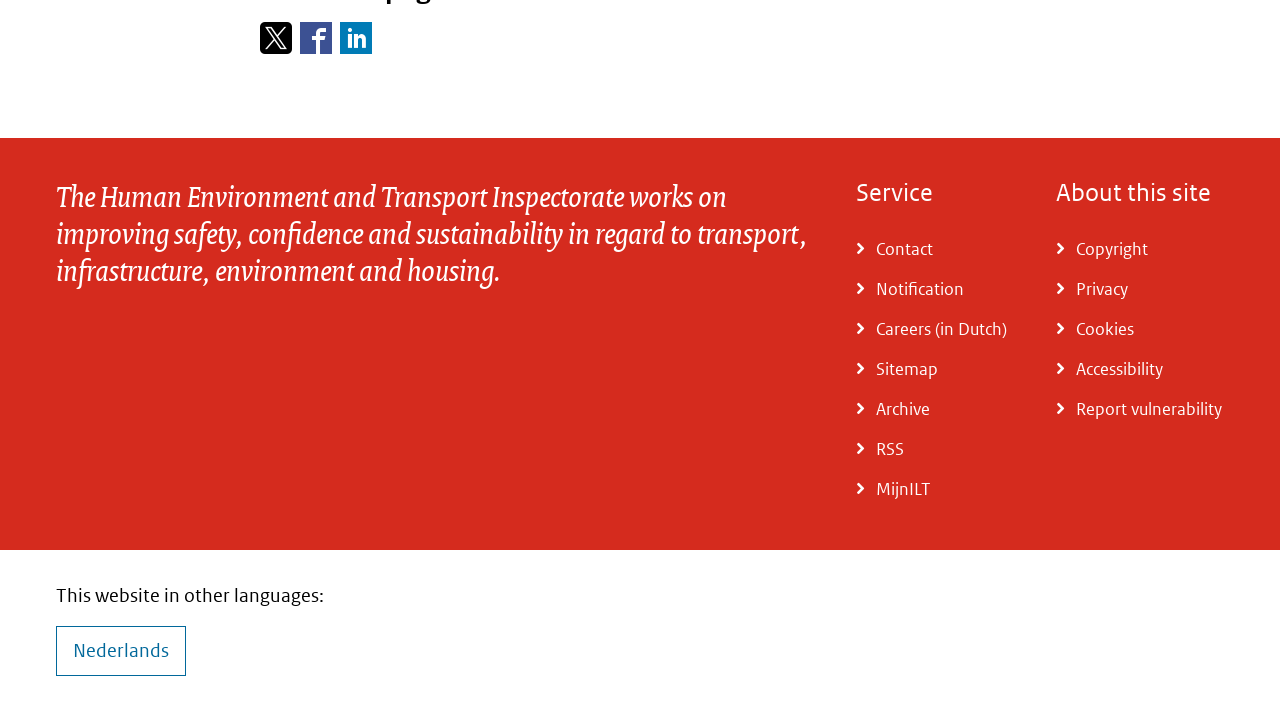Determine the bounding box coordinates (top-left x, top-left y, bottom-right x, bottom-right y) of the UI element described in the following text: Report vulnerability

[0.825, 0.551, 0.956, 0.608]